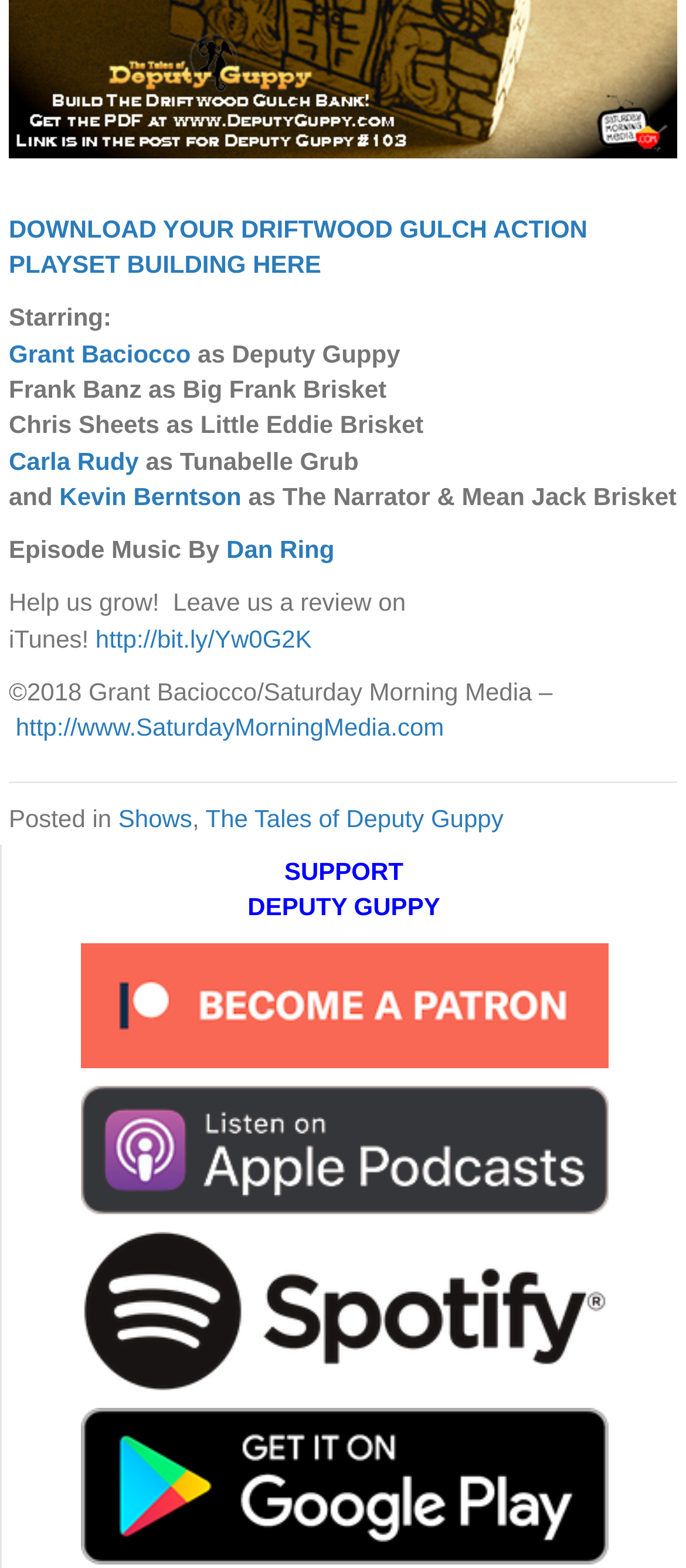Identify the bounding box coordinates of the HTML element based on this description: "Kevin Berntson".

[0.087, 0.307, 0.352, 0.325]